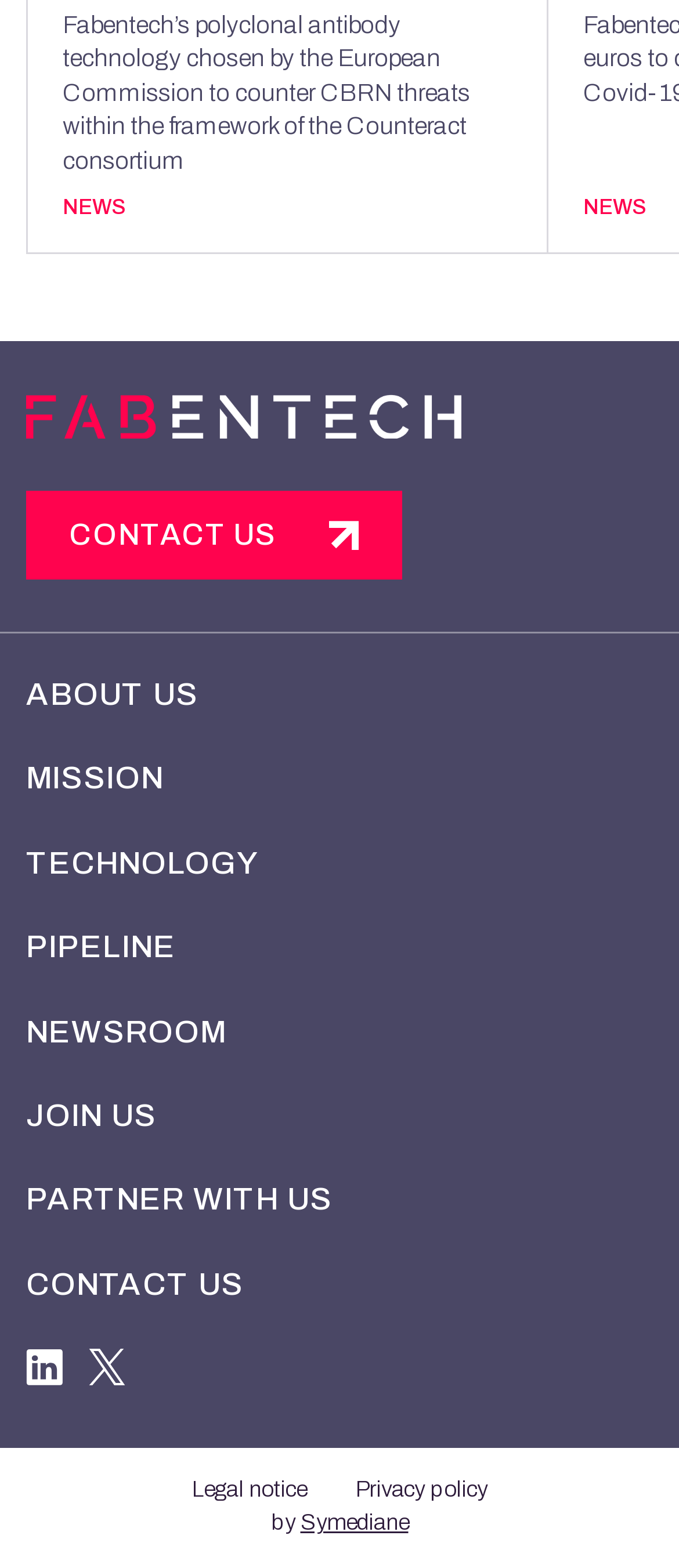Specify the bounding box coordinates of the element's area that should be clicked to execute the given instruction: "Connect with us on LinkedIn". The coordinates should be four float numbers between 0 and 1, i.e., [left, top, right, bottom].

[0.038, 0.86, 0.092, 0.89]